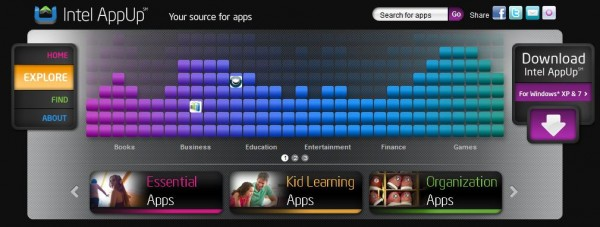Craft a detailed explanation of the image.

The image showcases the Intel AppUp center, a platform designed for users to explore and acquire applications. Prominently featured is a vibrant graphical interface resembling a colorful grid, where blocks of various colors represent different categories of apps, such as Books, Business, Education, Entertainment, Finance, and Games. Below this grid, there are highlighted sections for "Essential Apps," "Kid Learning Apps," and "Organization Apps," each visually appealing and designed for specific user needs.

In the top right corner, a call-to-action urges users to "Download Intel AppUp," specifically indicating compatibility with Windows XP and later versions. The stylish design emphasizes user-friendliness and accessibility, making it easier for consumers to find and download applications suited to their interests and requirements. This intuitive layout reflects the platform's goal of creating an engaging environment for discovering new software solutions.